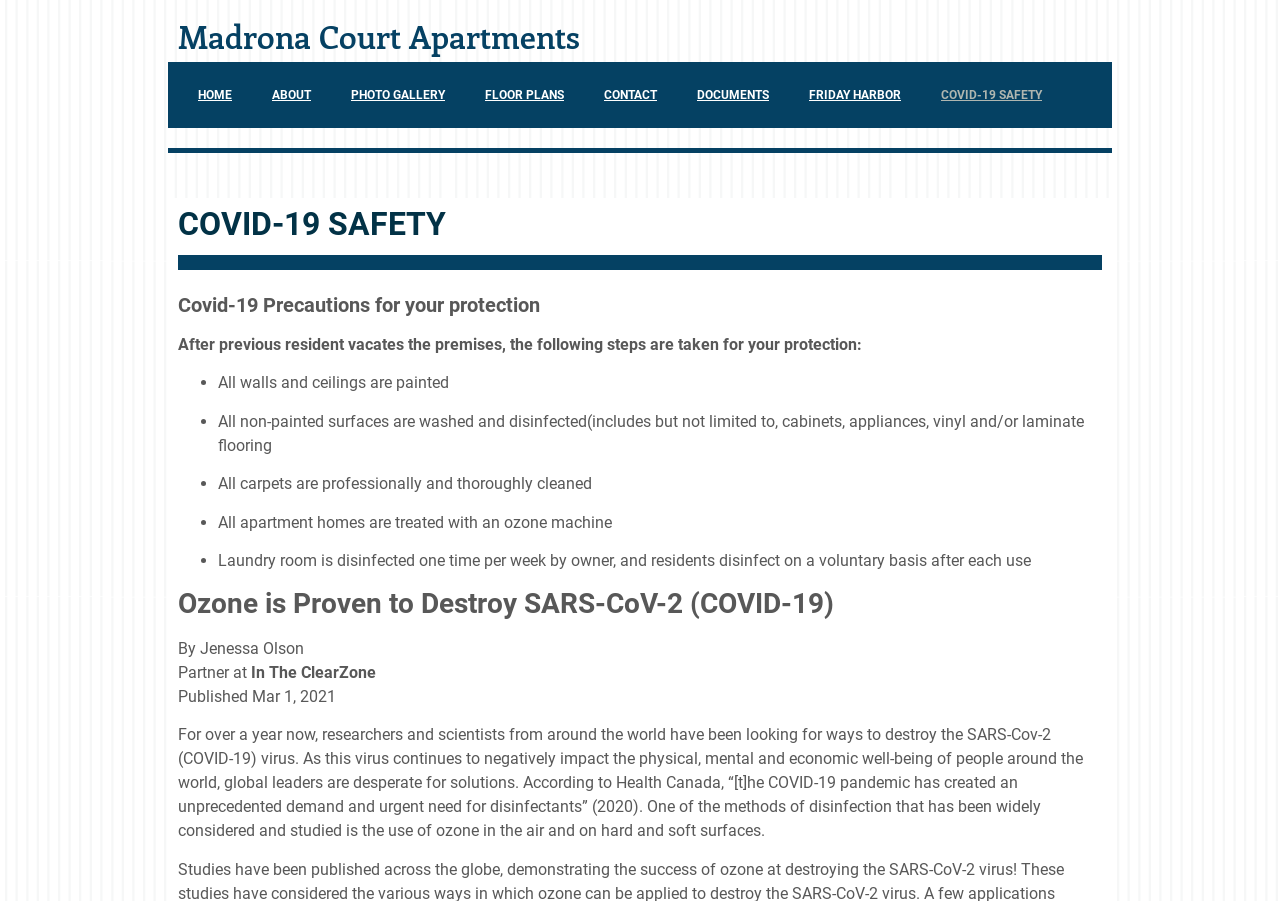What is the purpose of ozone treatment in the apartments?
Give a comprehensive and detailed explanation for the question.

According to the webpage, ozone treatment is used to destroy SARS-CoV-2 (COVID-19) virus. This information can be found in the section titled 'Ozone is Proven to Destroy SARS-CoV-2 (COVID-19)'.